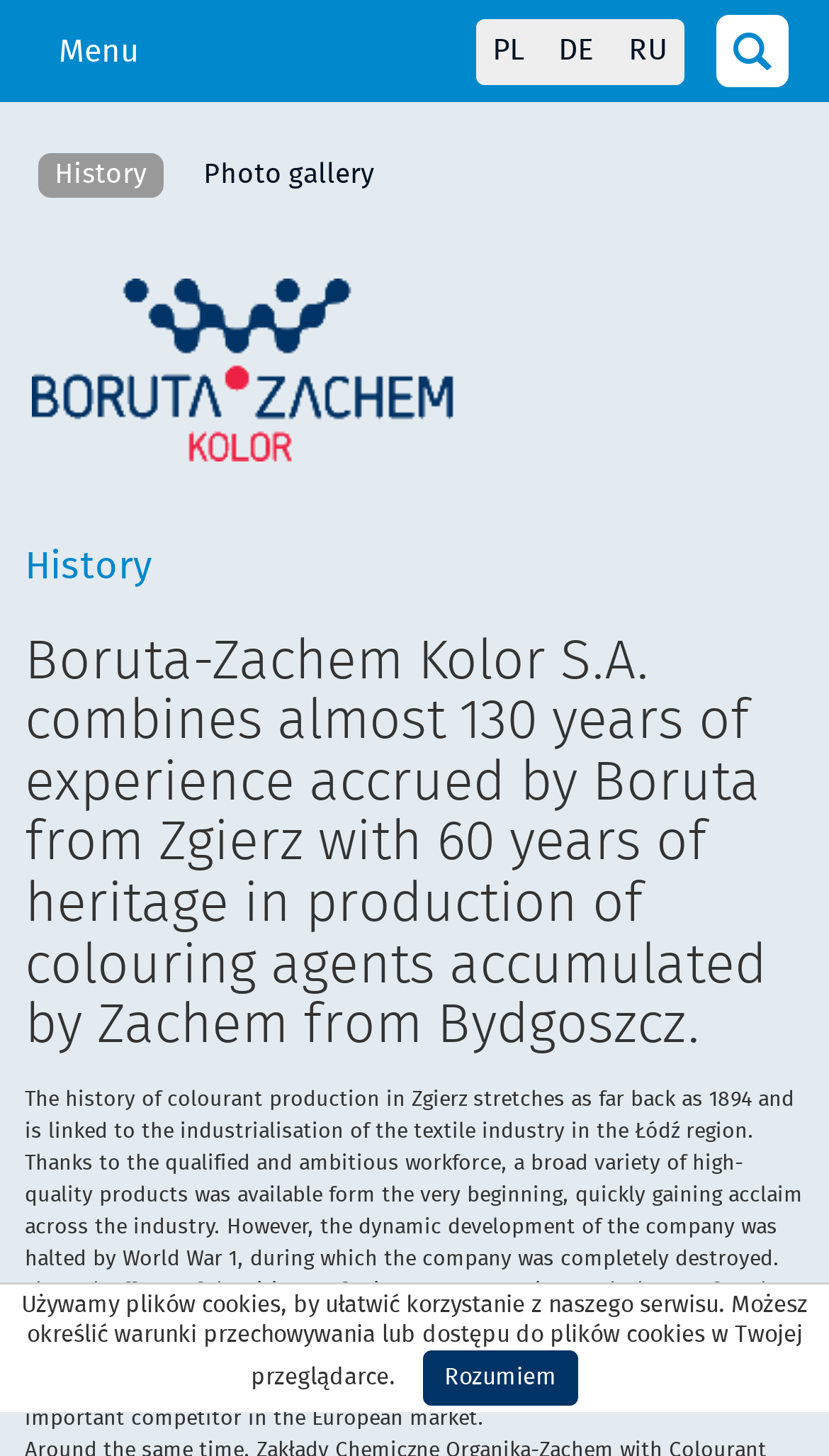Please answer the following question using a single word or phrase: 
Who supervised the reconstruction works after the war?

Jan Śniechowski